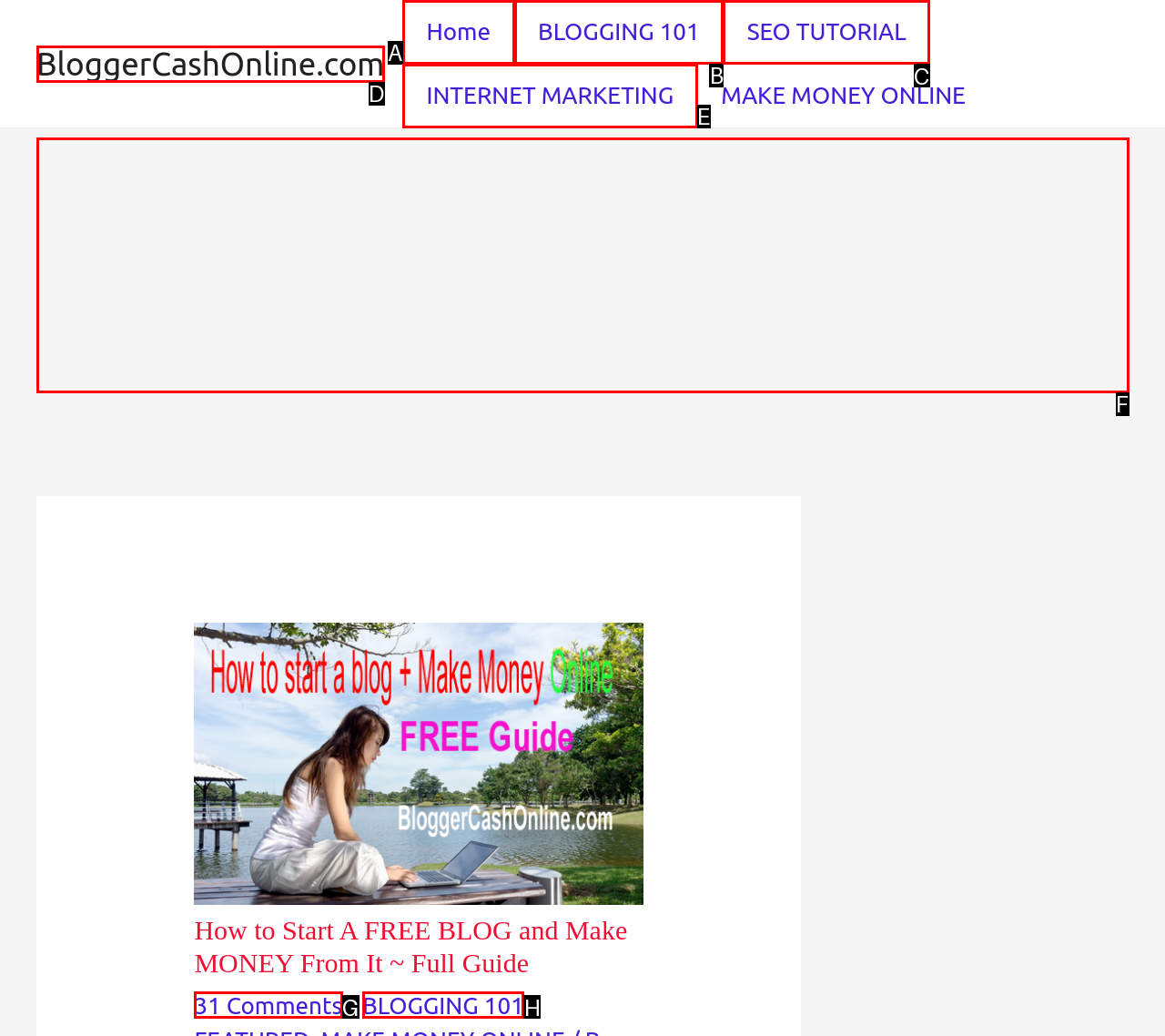Determine the letter of the element to click to accomplish this task: check the SEO tutorial. Respond with the letter.

C